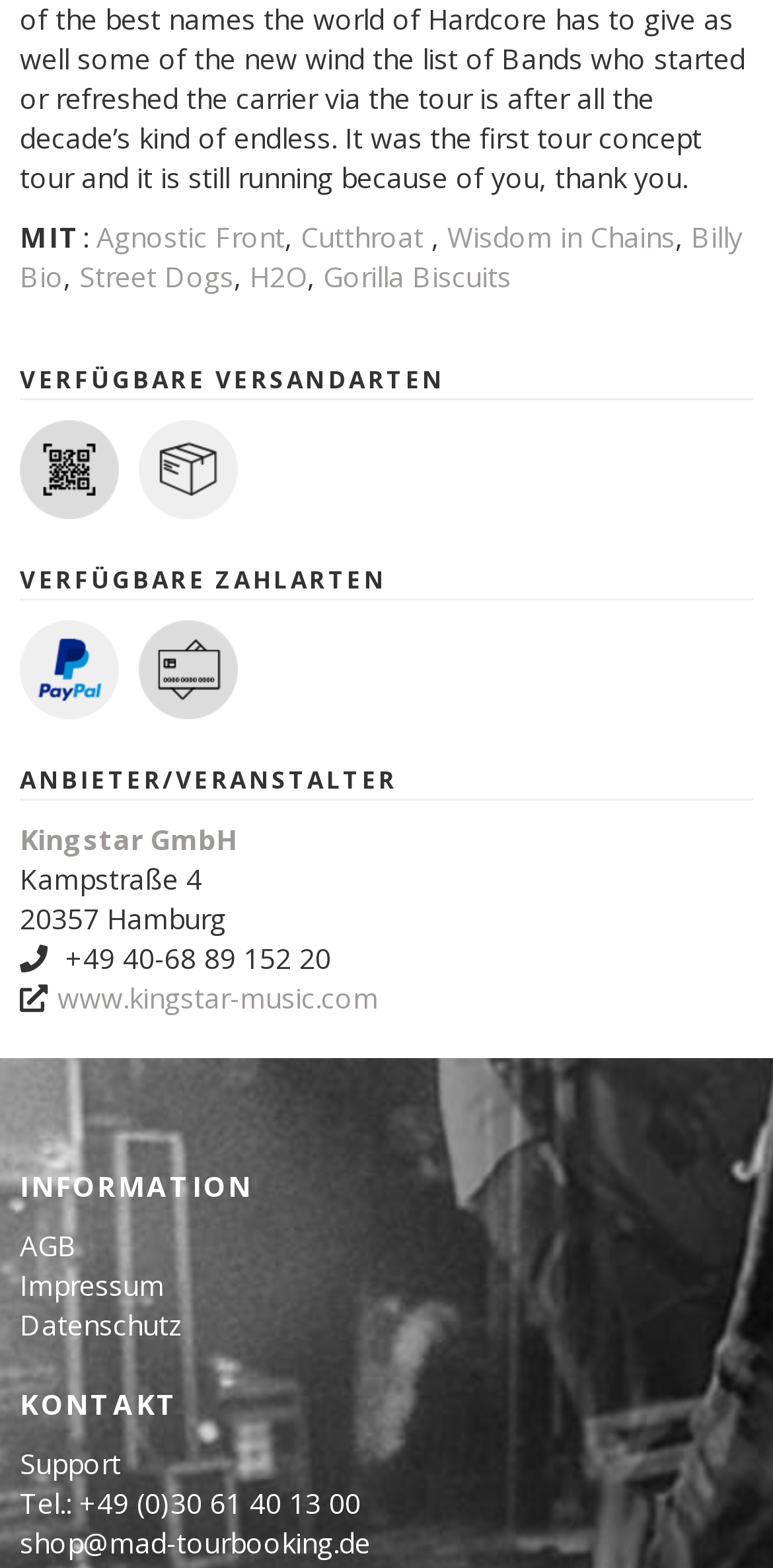Answer succinctly with a single word or phrase:
What is the name of the university mentioned?

MIT